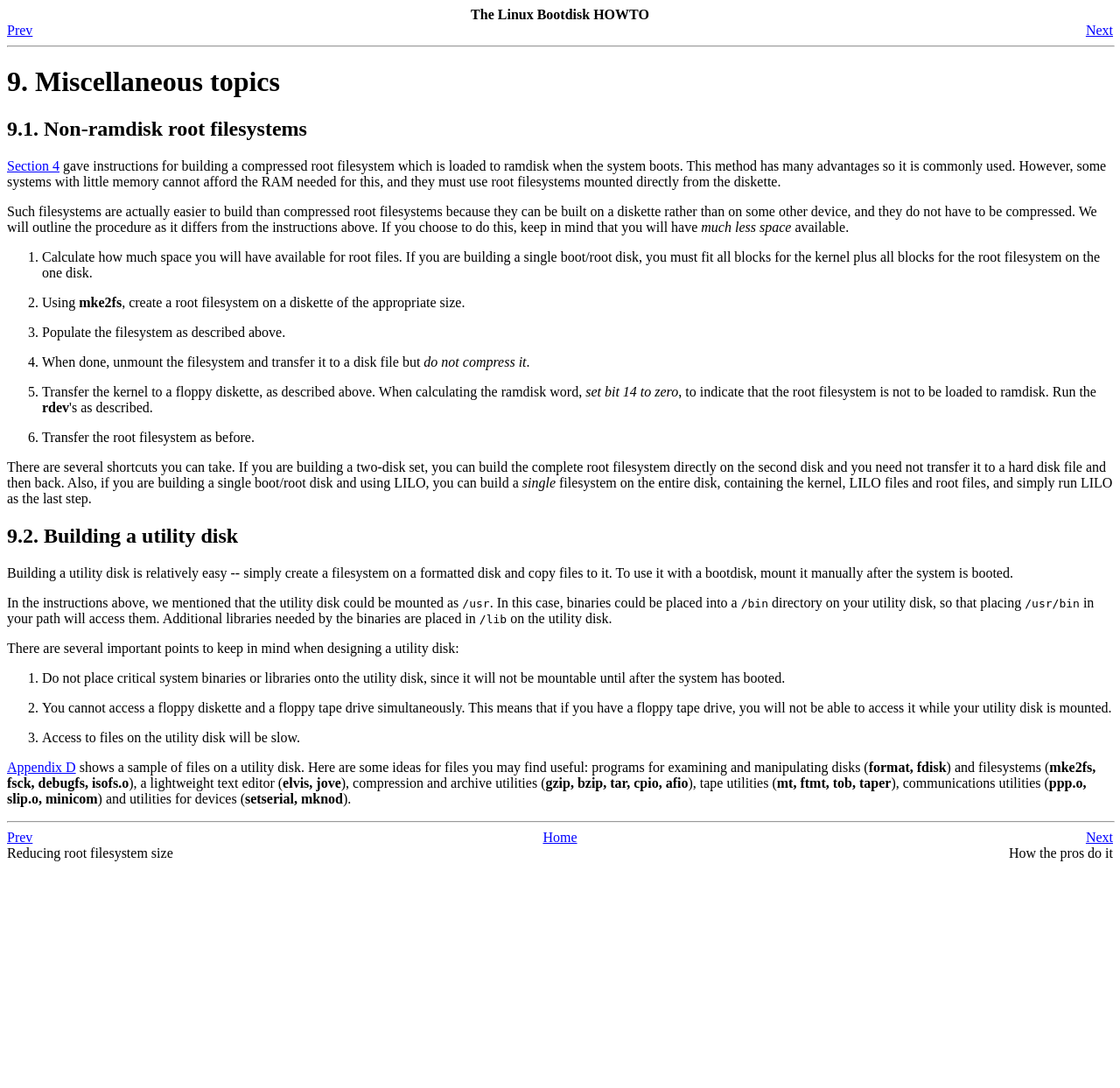Please identify the bounding box coordinates of the clickable area that will allow you to execute the instruction: "Click on 'Appendix D'".

[0.006, 0.698, 0.068, 0.712]